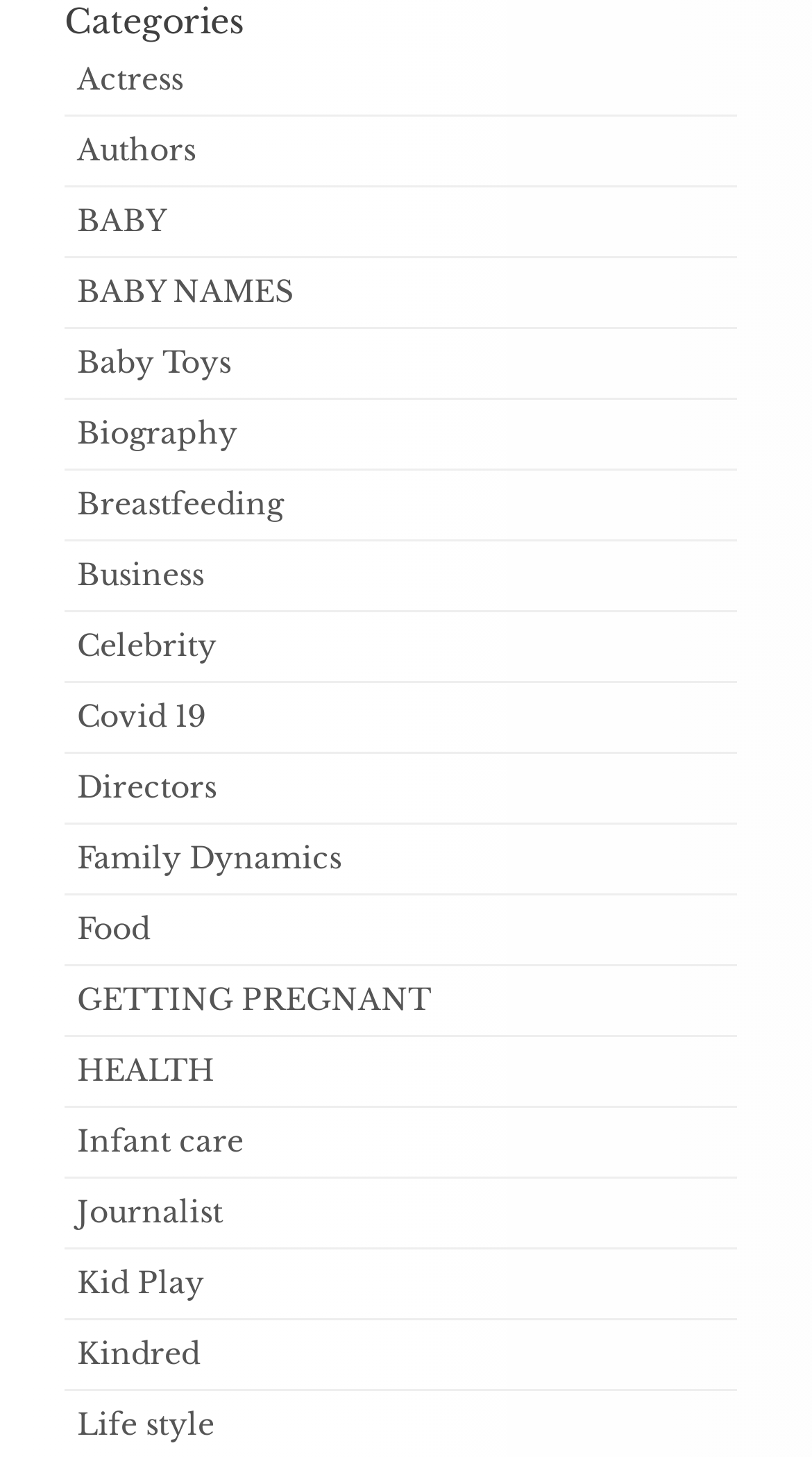What is the category related to childcare?
Refer to the screenshot and answer in one word or phrase.

Baby Toys